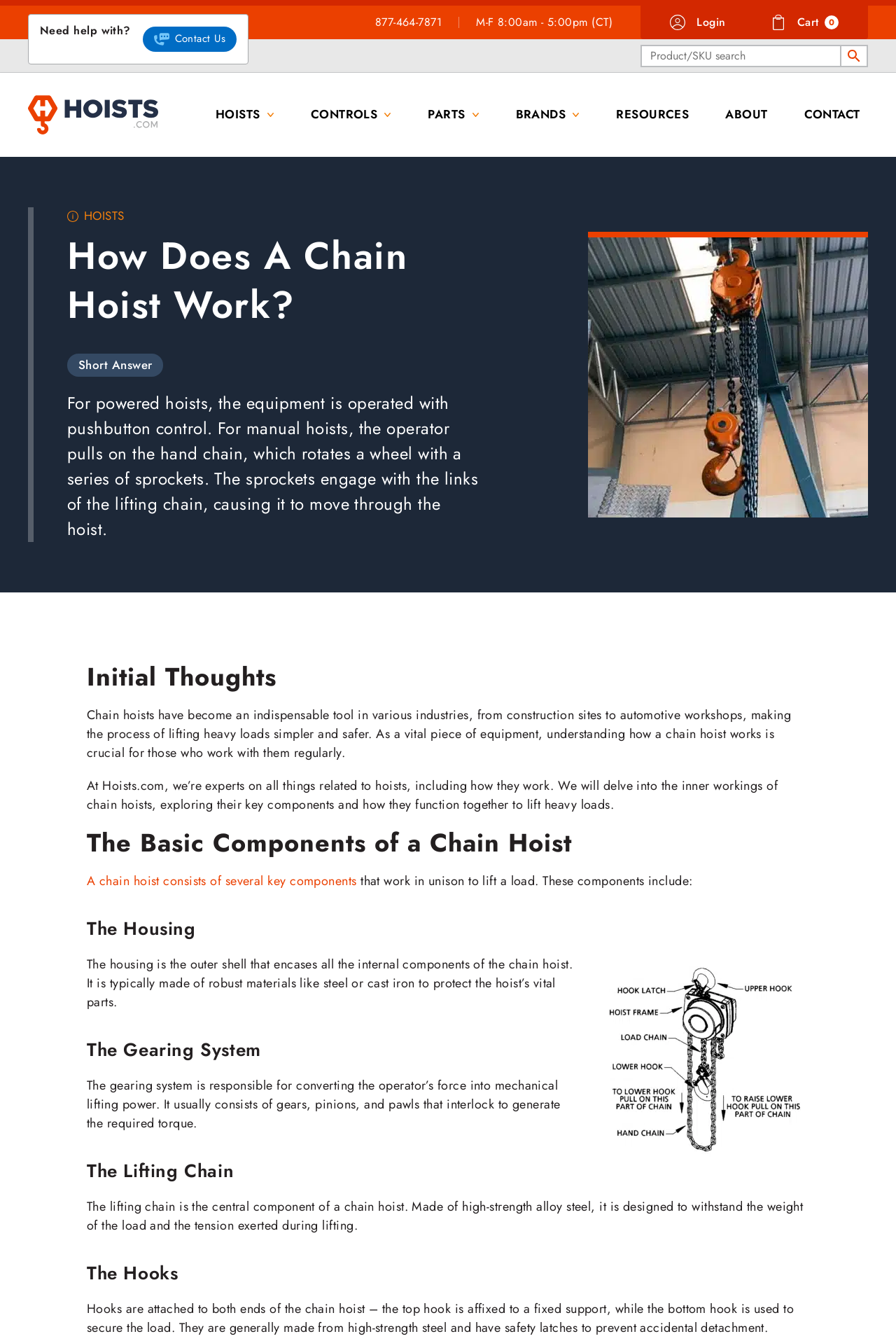Can you give a comprehensive explanation to the question given the content of the image?
What is the main topic of this webpage?

I determined the main topic by reading the headings and content of the webpage, which all relate to chain hoists, their components, and how they work.